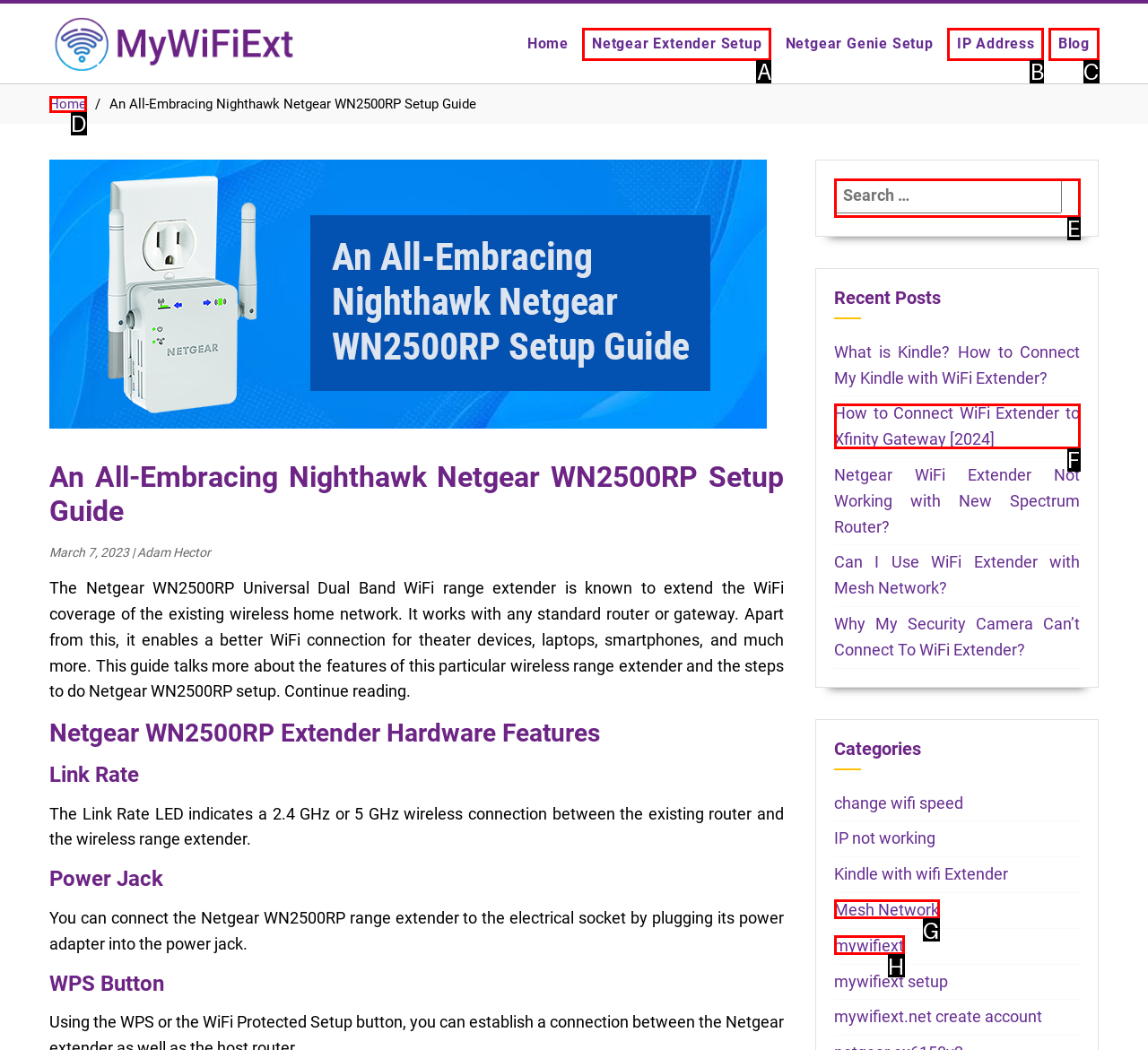Determine the HTML element to be clicked to complete the task: Search for a topic. Answer by giving the letter of the selected option.

E